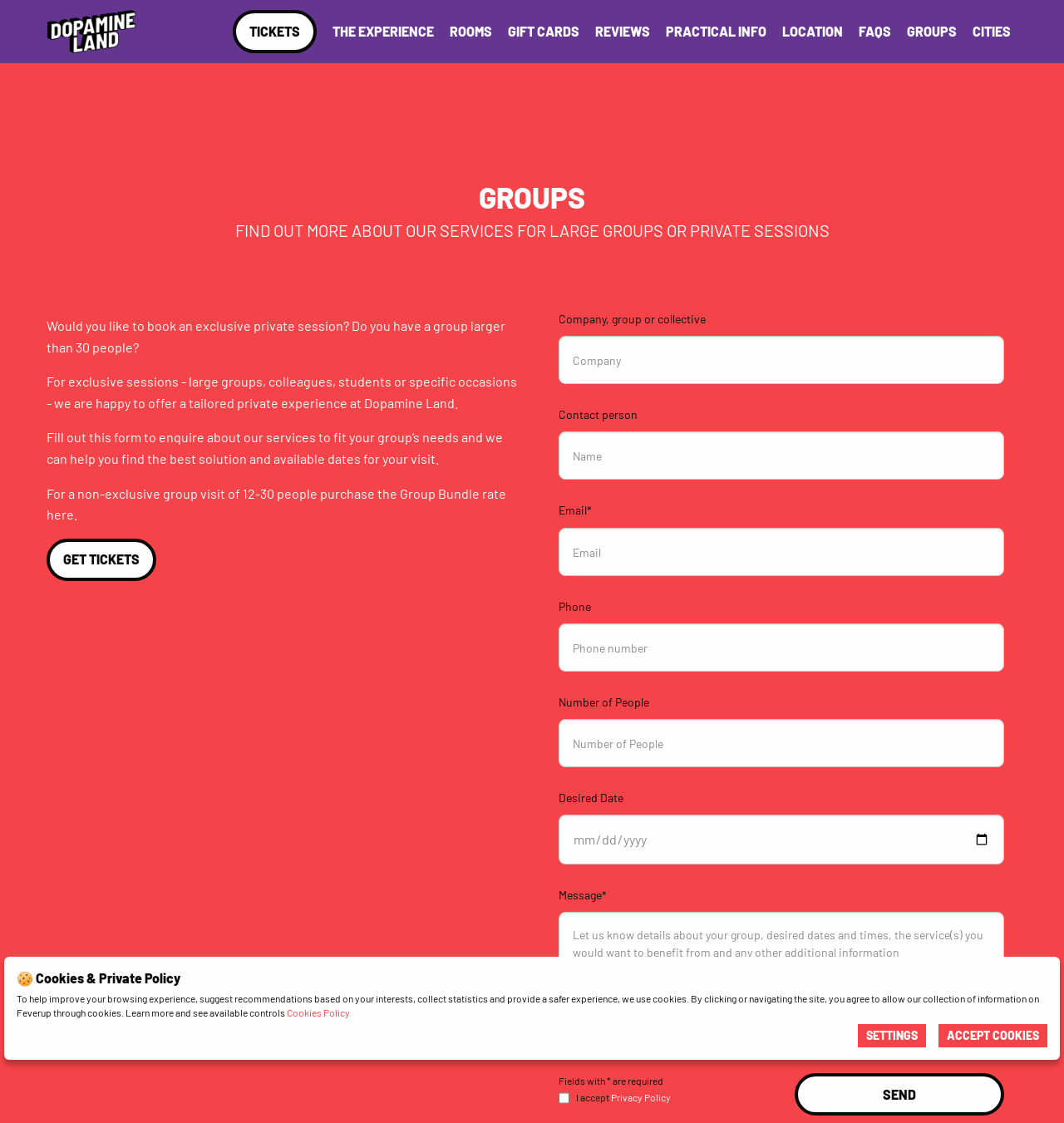What is the purpose of the form on the webpage?
Please respond to the question thoroughly and include all relevant details.

This answer can be found by reading the text 'Fill out this form to enquire about our services to fit your group’s needs and we can help you find the best solution and available dates for your visit.' which indicates that the purpose of the form is to enquire about services.